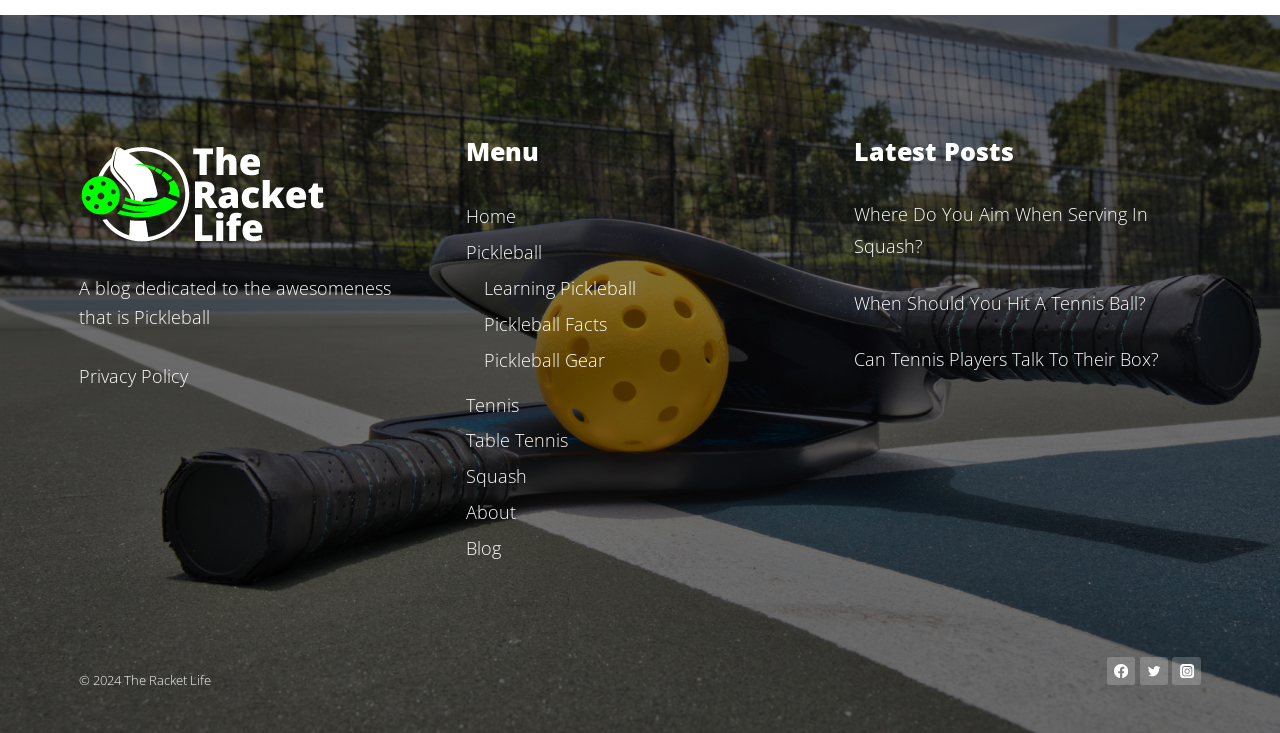How many social media links are present at the bottom of the webpage?
Answer the question with a single word or phrase, referring to the image.

3